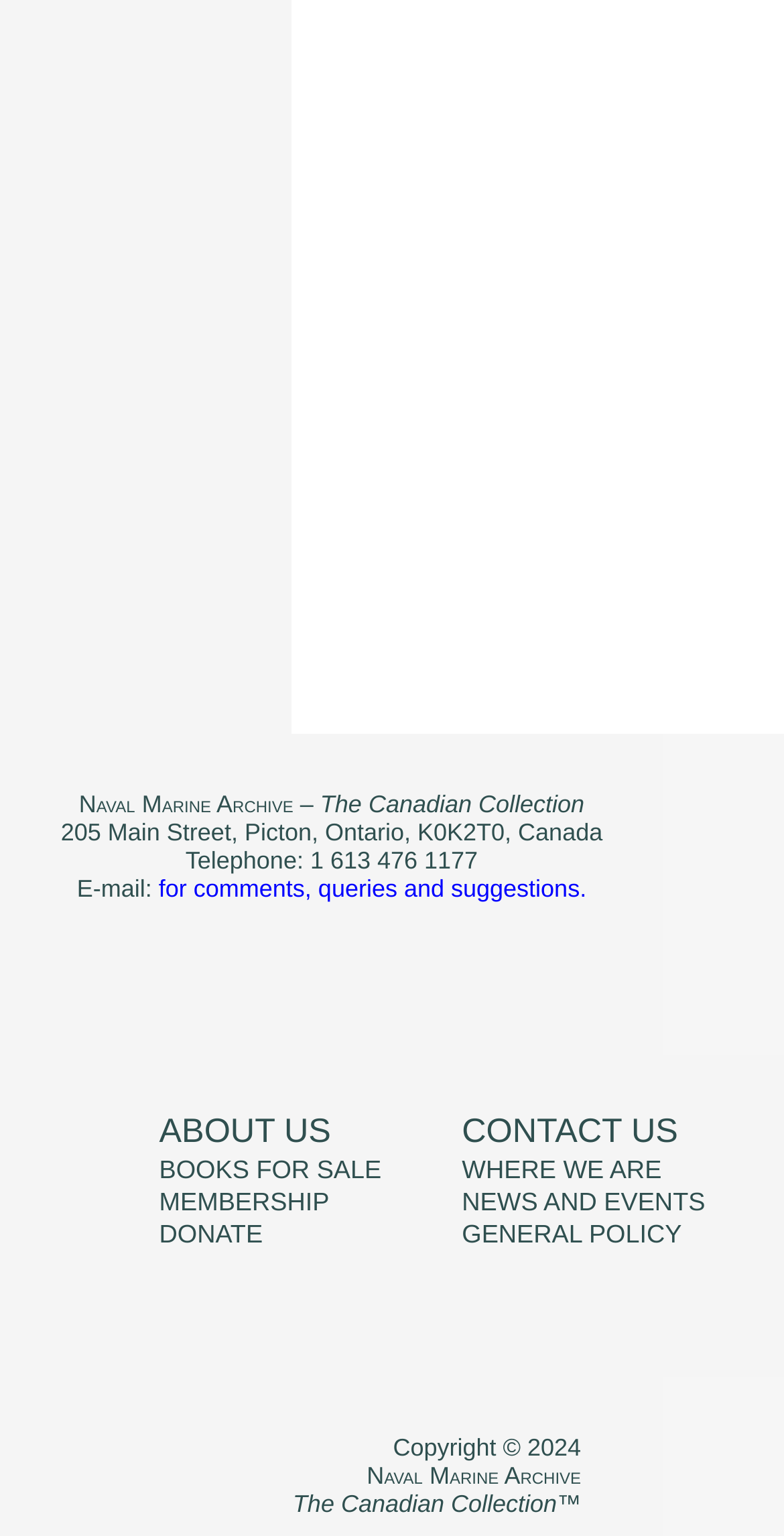Answer with a single word or phrase: 
What is the copyright year of the webpage?

2024